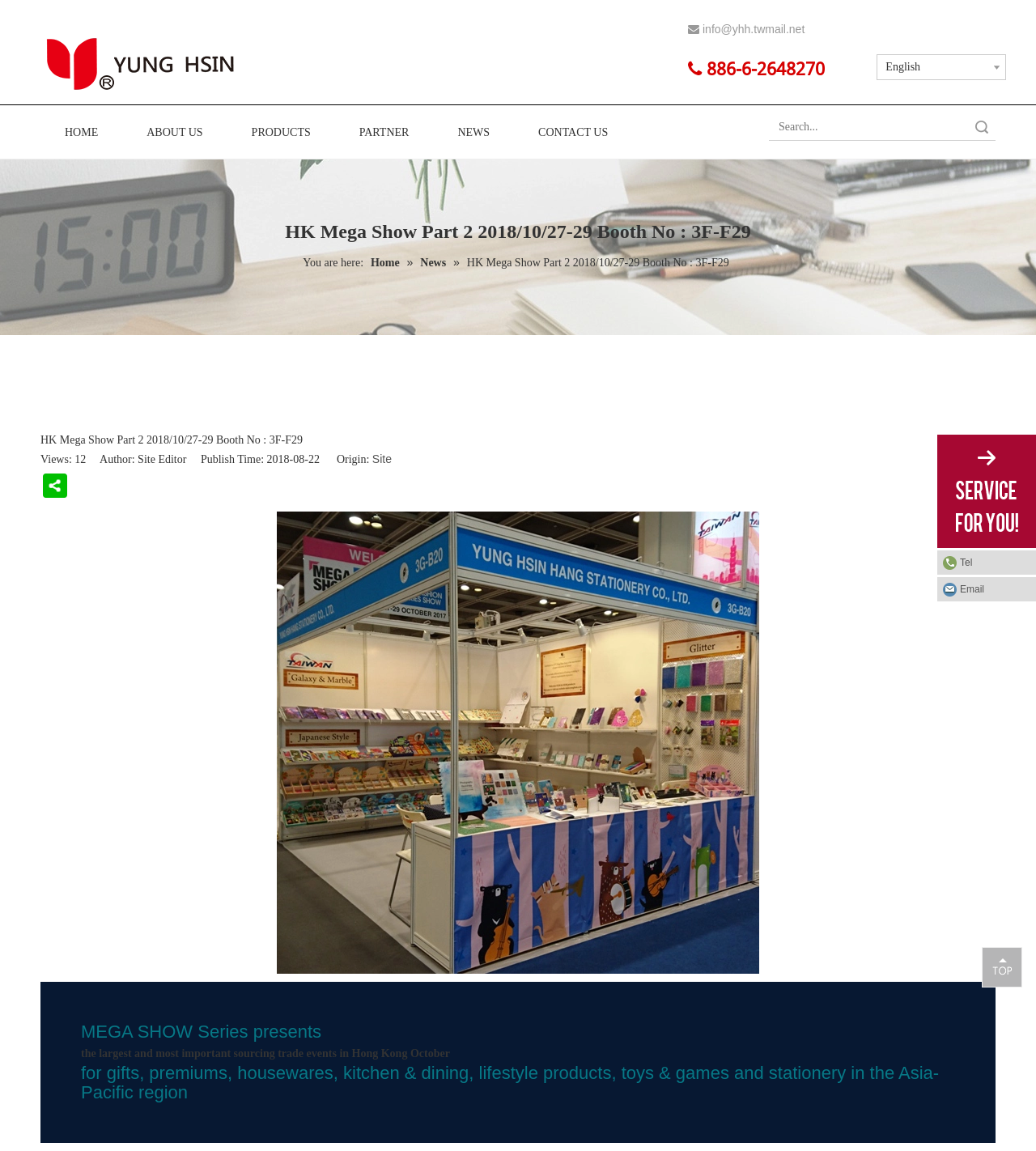Can you find the bounding box coordinates for the element that needs to be clicked to execute this instruction: "Click on the 'Home' link"? The coordinates should be given as four float numbers between 0 and 1, i.e., [left, top, right, bottom].

None